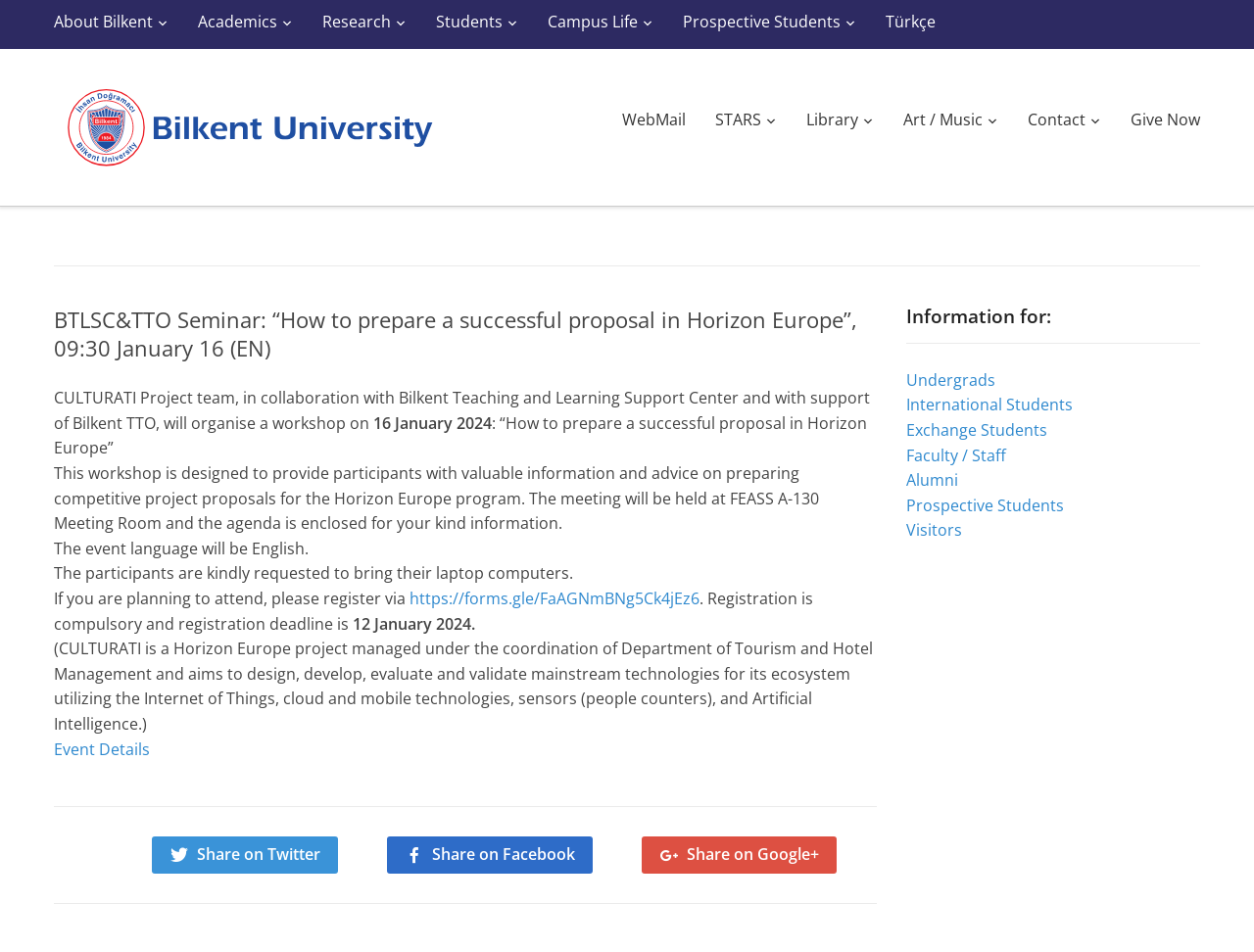Identify the bounding box coordinates for the element you need to click to achieve the following task: "View Event Details". The coordinates must be four float values ranging from 0 to 1, formatted as [left, top, right, bottom].

[0.043, 0.775, 0.12, 0.798]